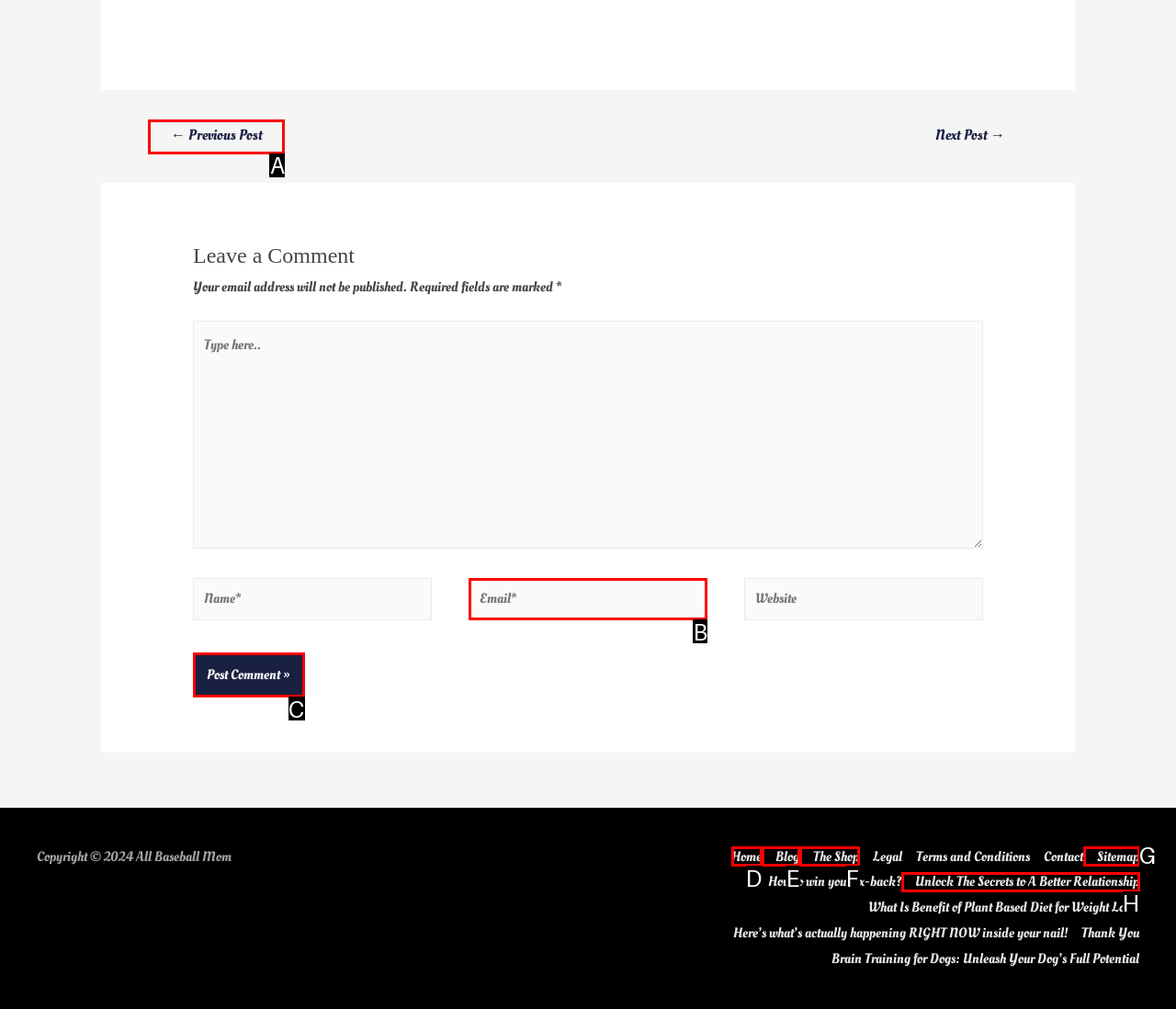Determine the UI element that matches the description: parent_node: Email* name="email" placeholder="Email*"
Answer with the letter from the given choices.

B